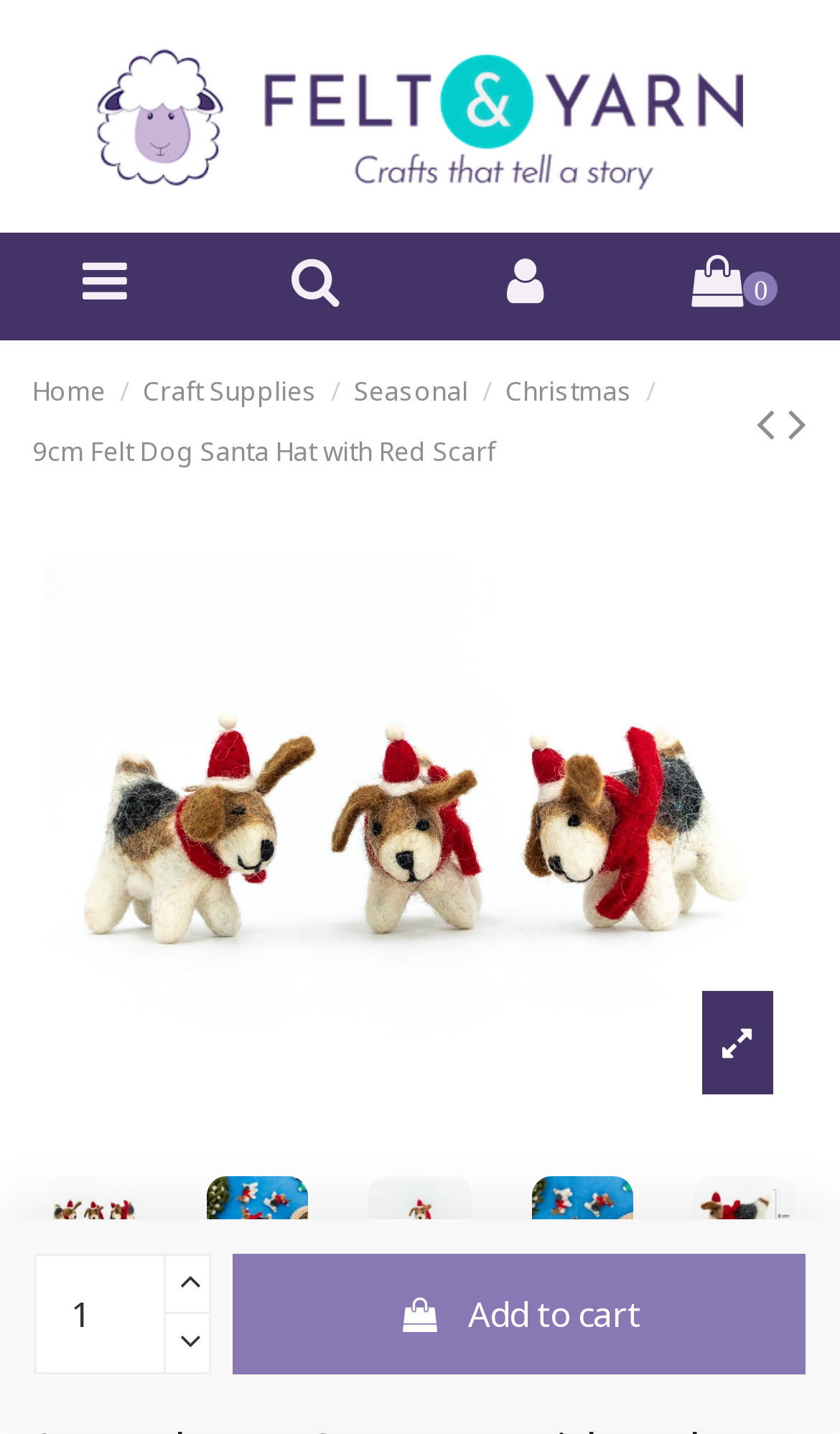Identify the bounding box coordinates necessary to click and complete the given instruction: "Click the 'Home' link".

[0.038, 0.259, 0.126, 0.285]